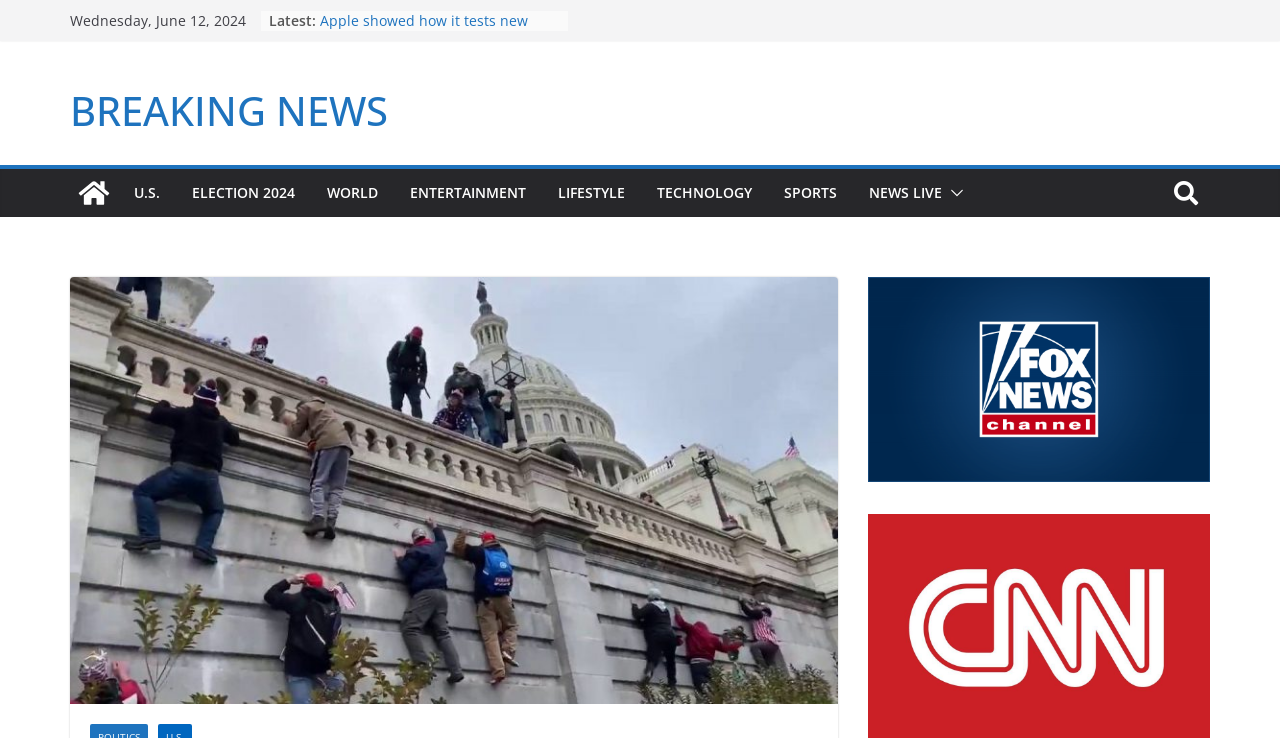What is the date mentioned on the webpage?
Answer with a single word or phrase by referring to the visual content.

Wednesday, June 12, 2024